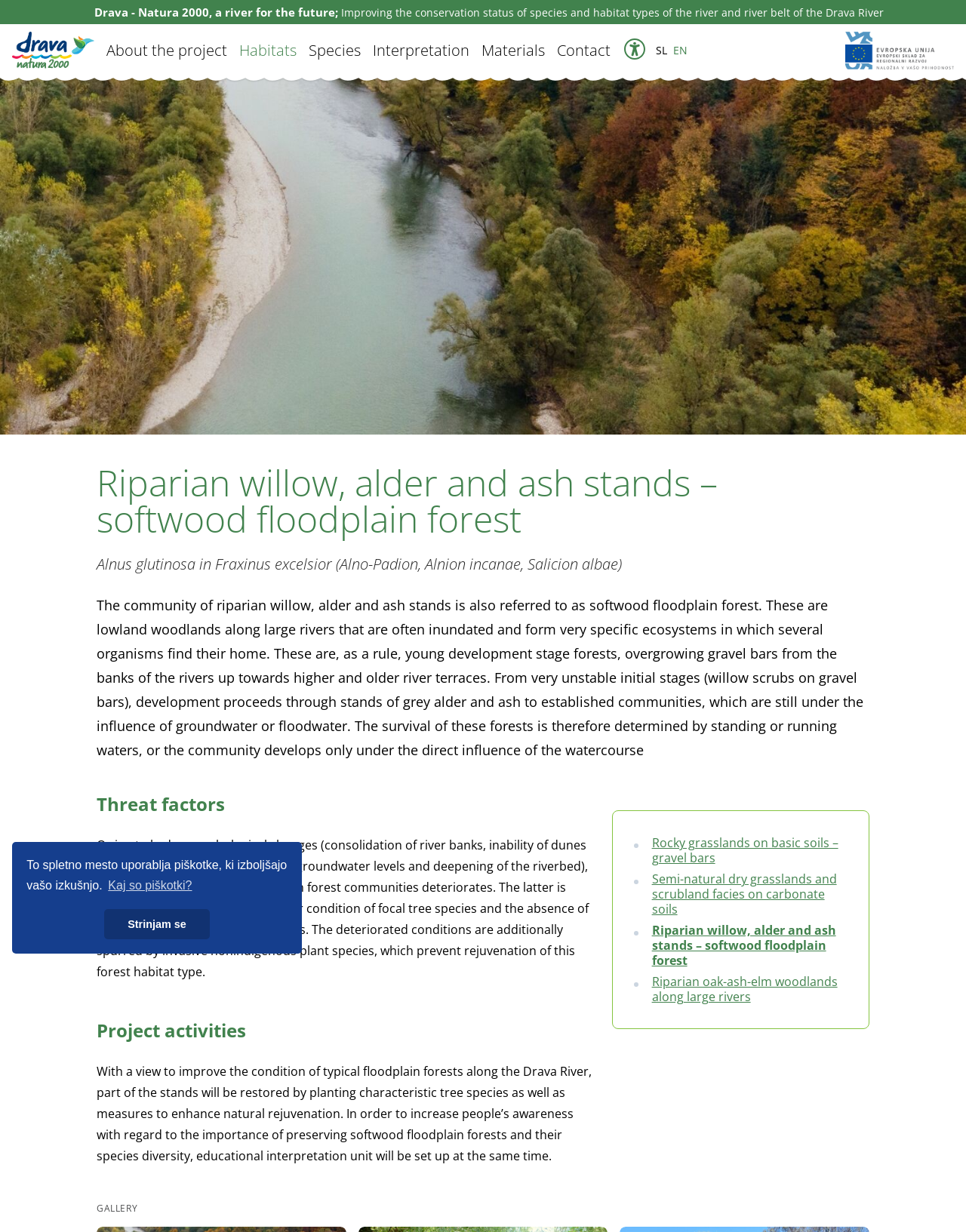Locate the bounding box coordinates of the element that needs to be clicked to carry out the instruction: "View the 'Habitats' page". The coordinates should be given as four float numbers ranging from 0 to 1, i.e., [left, top, right, bottom].

[0.248, 0.032, 0.307, 0.049]